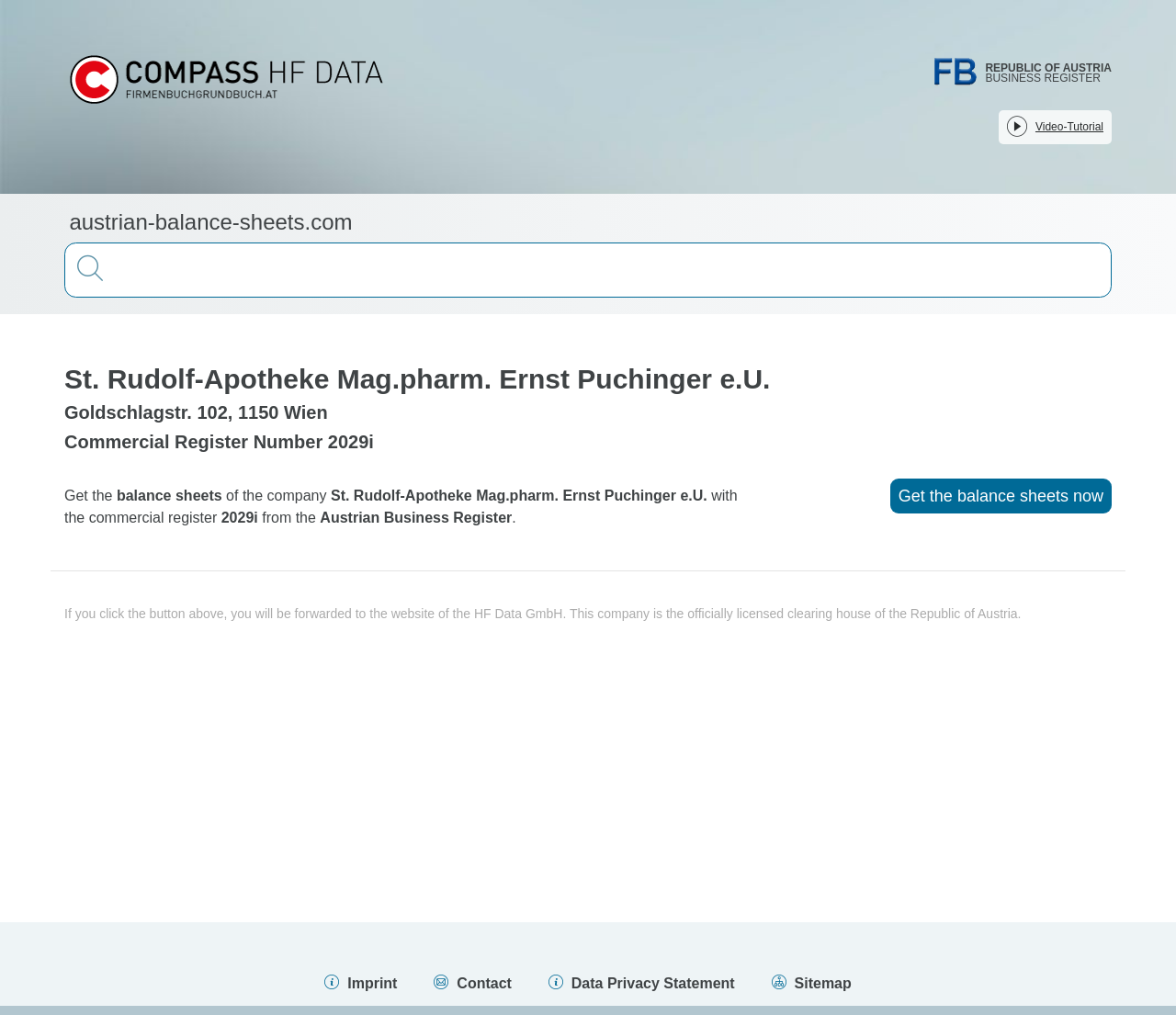What is the role of HF Data GmbH?
Look at the webpage screenshot and answer the question with a detailed explanation.

I found the role of HF Data GmbH by looking at the static text element that mentions 'This company is the officially licensed clearing house of the Republic of Austria.' This indicates that HF Data GmbH is the officially licensed clearing house of the Republic of Austria.